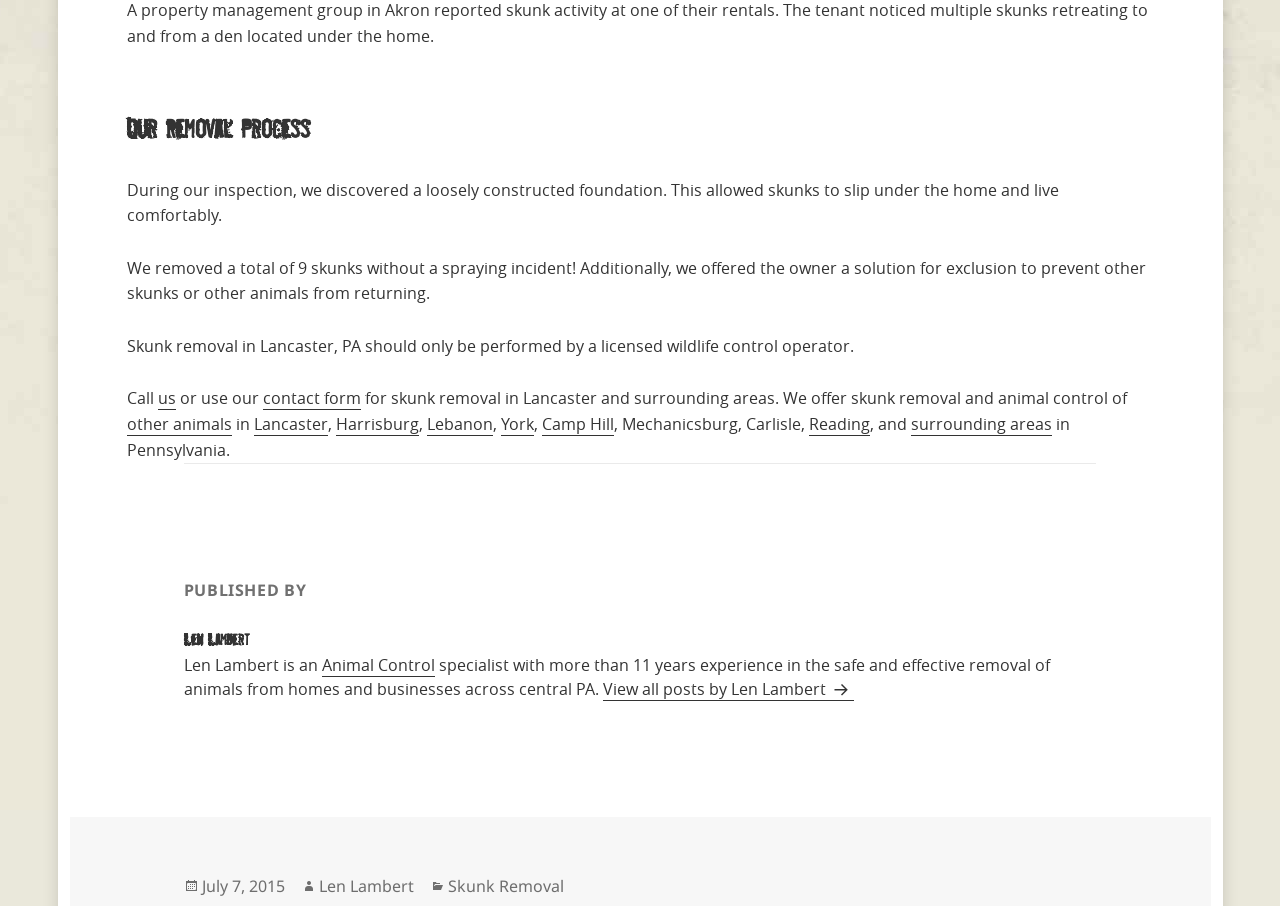Determine the bounding box coordinates of the area to click in order to meet this instruction: "Learn about animal control services in Harrisburg".

[0.262, 0.456, 0.327, 0.481]